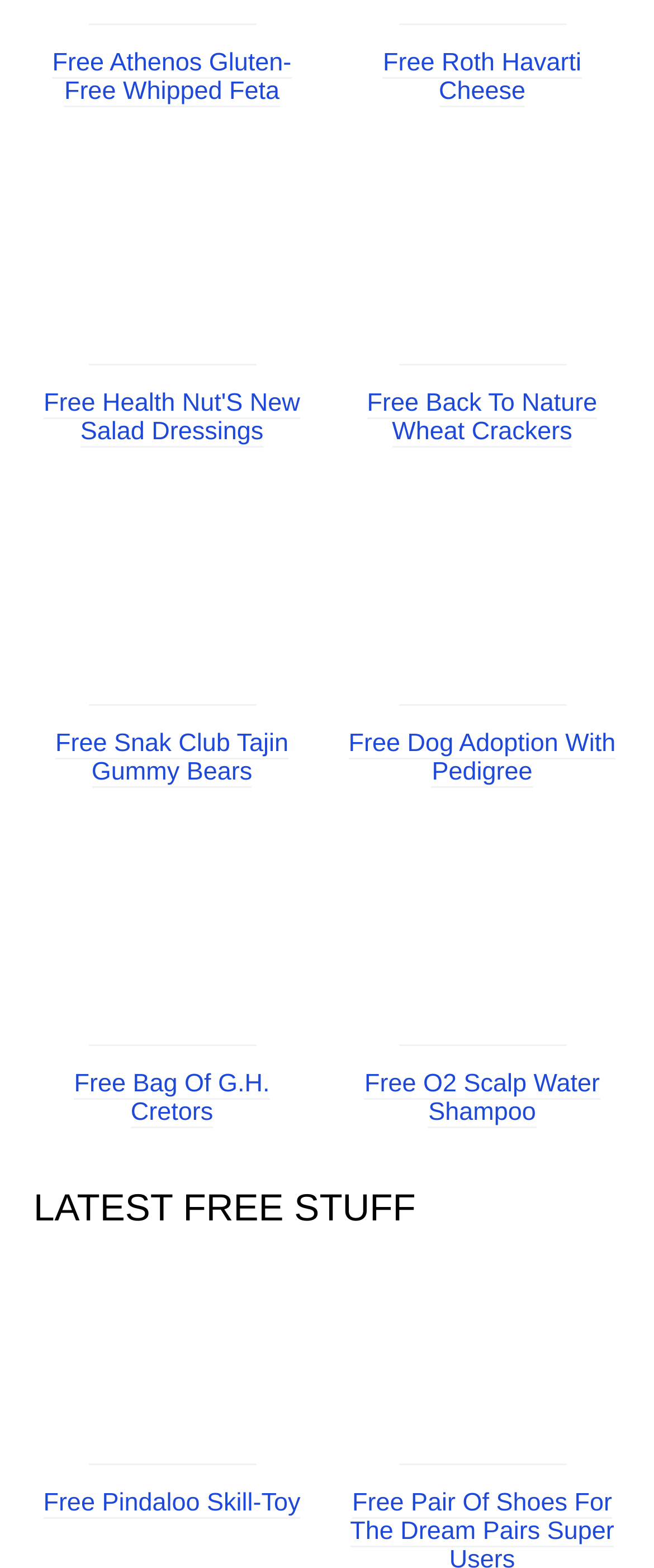Can you find the bounding box coordinates for the element that needs to be clicked to execute this instruction: "Learn about free Back To Nature Wheat Crackers"? The coordinates should be given as four float numbers between 0 and 1, i.e., [left, top, right, bottom].

[0.609, 0.214, 0.865, 0.233]